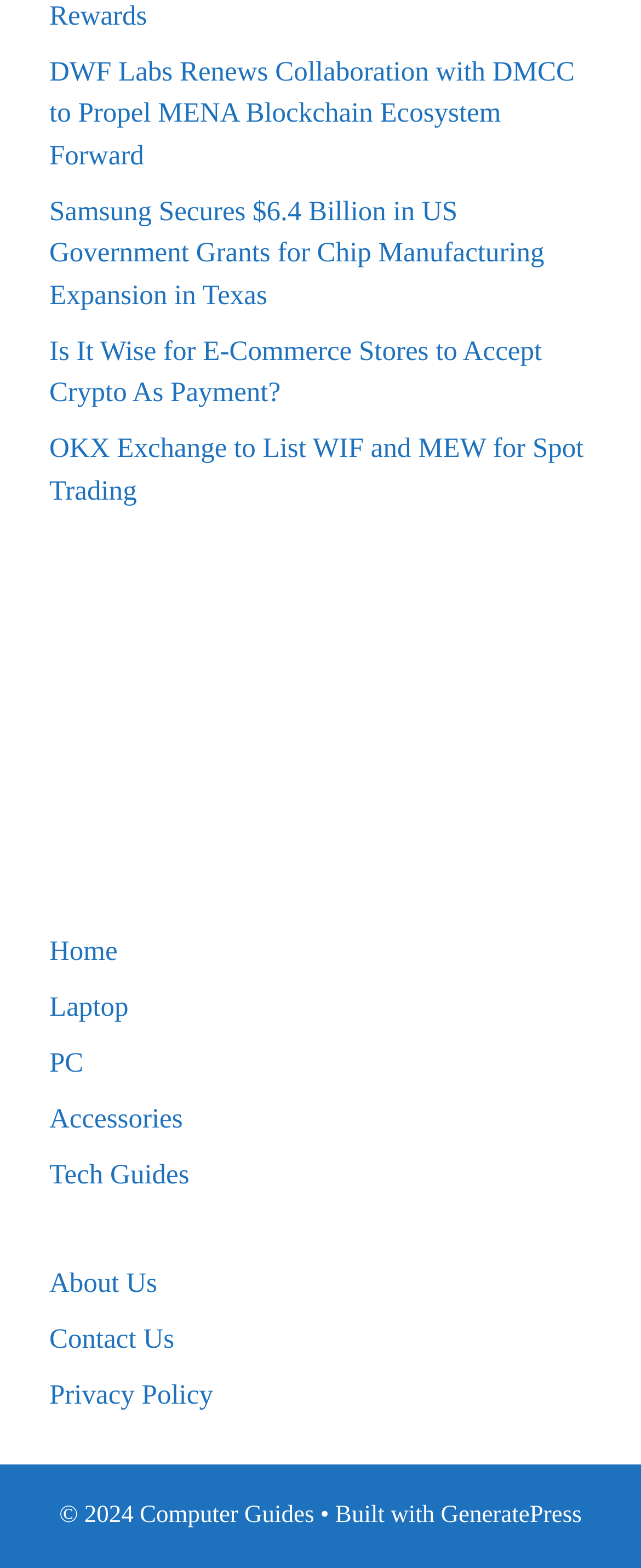Provide a one-word or short-phrase response to the question:
How many links are in the top section?

4